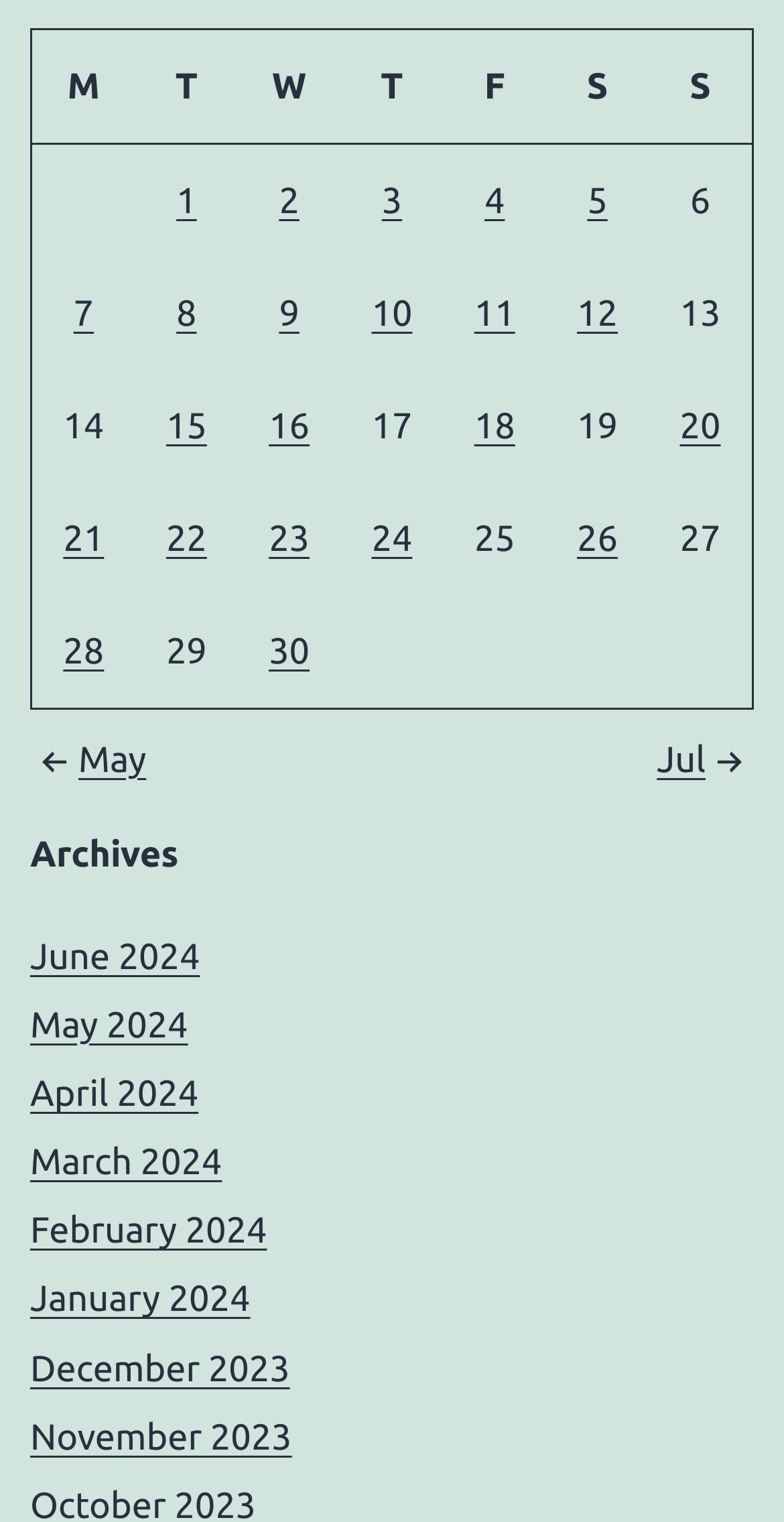What is the title of the section below the table?
Provide a well-explained and detailed answer to the question.

The section below the table has a heading element with the text 'Archives', which is the title of the section.